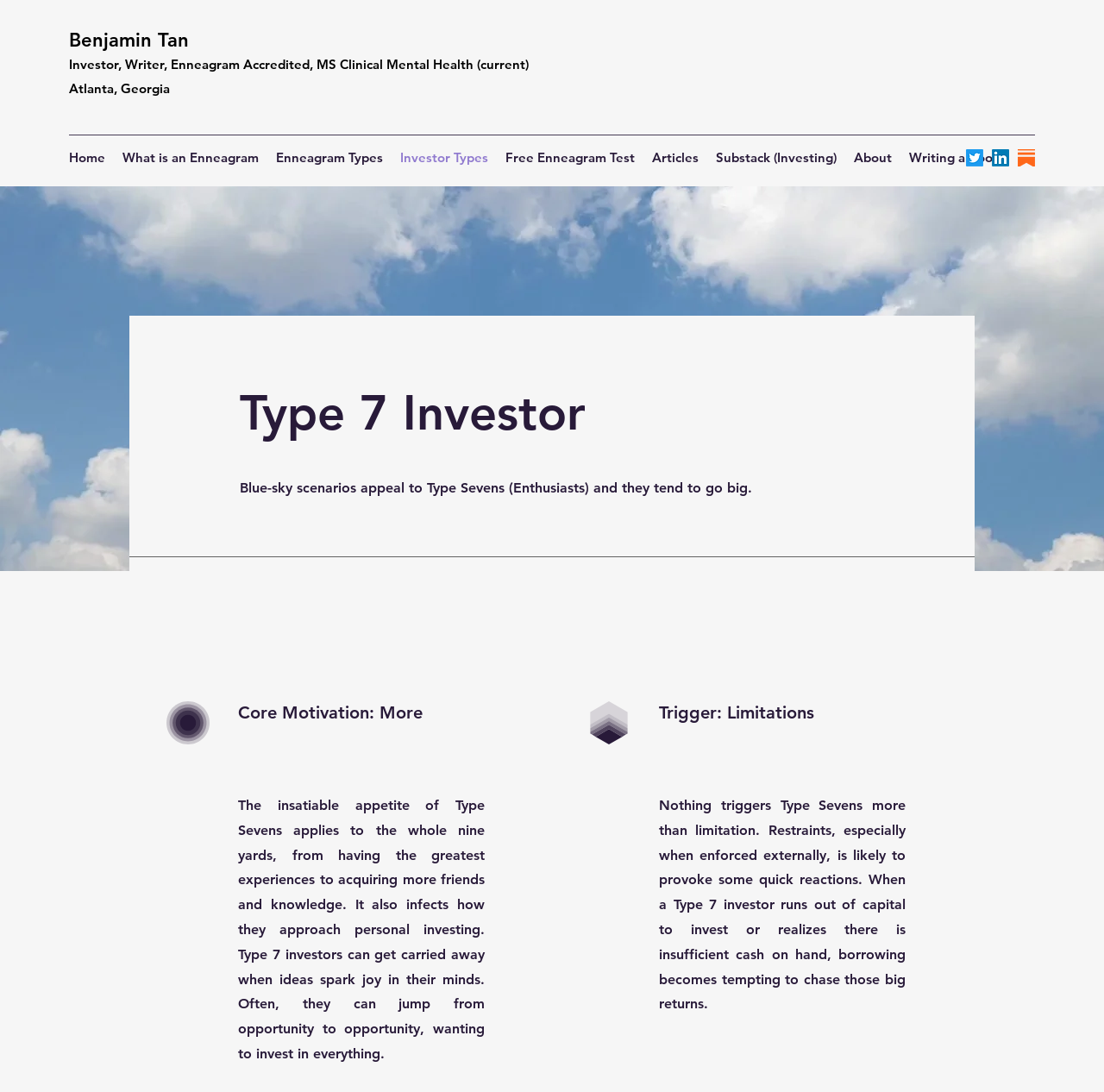Please identify the bounding box coordinates of the clickable area that will allow you to execute the instruction: "Visit the 'What is an Enneagram' page".

[0.103, 0.133, 0.242, 0.157]